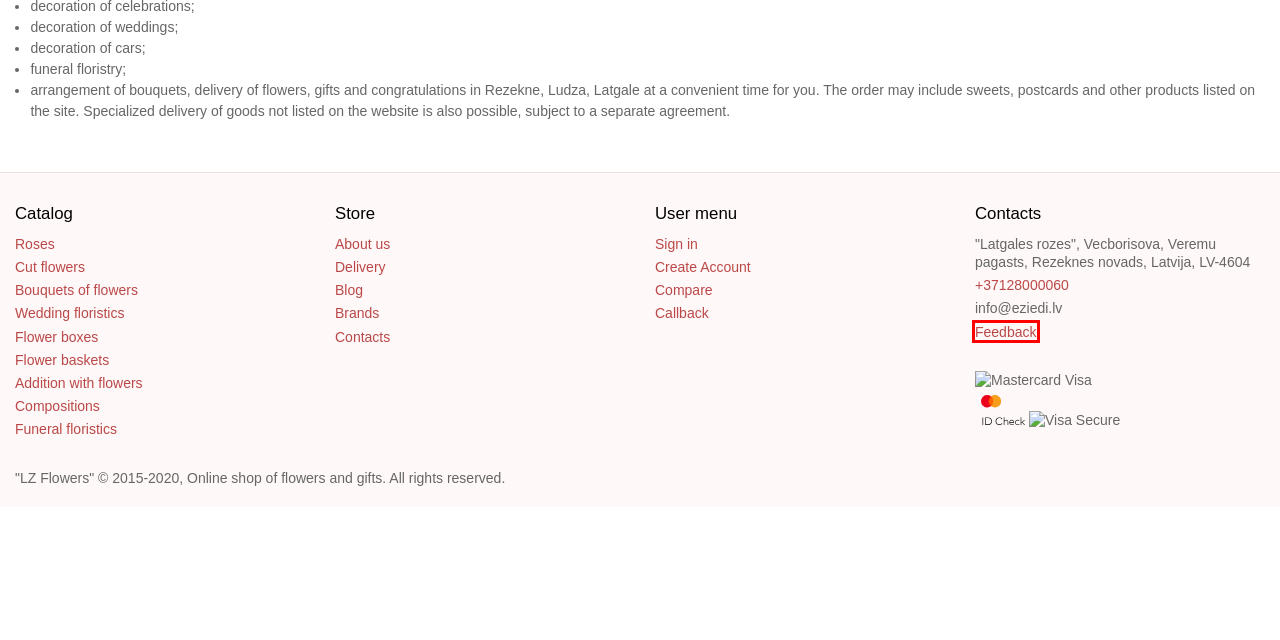Look at the screenshot of a webpage where a red bounding box surrounds a UI element. Your task is to select the best-matching webpage description for the new webpage after you click the element within the bounding box. The available options are:
A. Flower boxes / LZ Flowers
B. Registration / LZ Flowers
C. Feedback / LZ Flowers
D. Terms of use / LZ Flowers
E. Gallery / LZ Flowers
F. Authorization / LZ Flowers
G. Cut flowers / LZ Flowers
H. Comparison chart / LZ Flowers

C